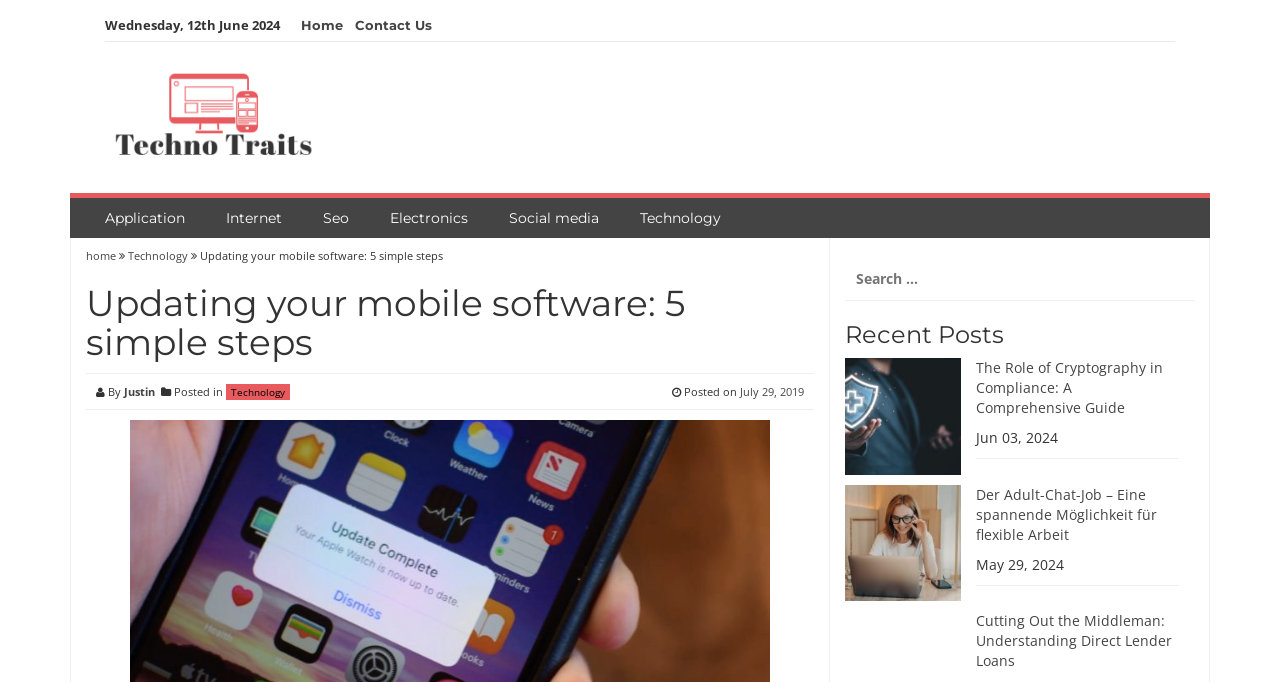Answer the question in a single word or phrase:
What is the title of the recent post below the current post?

The Role of Cryptography in Compliance: A Comprehensive Guide